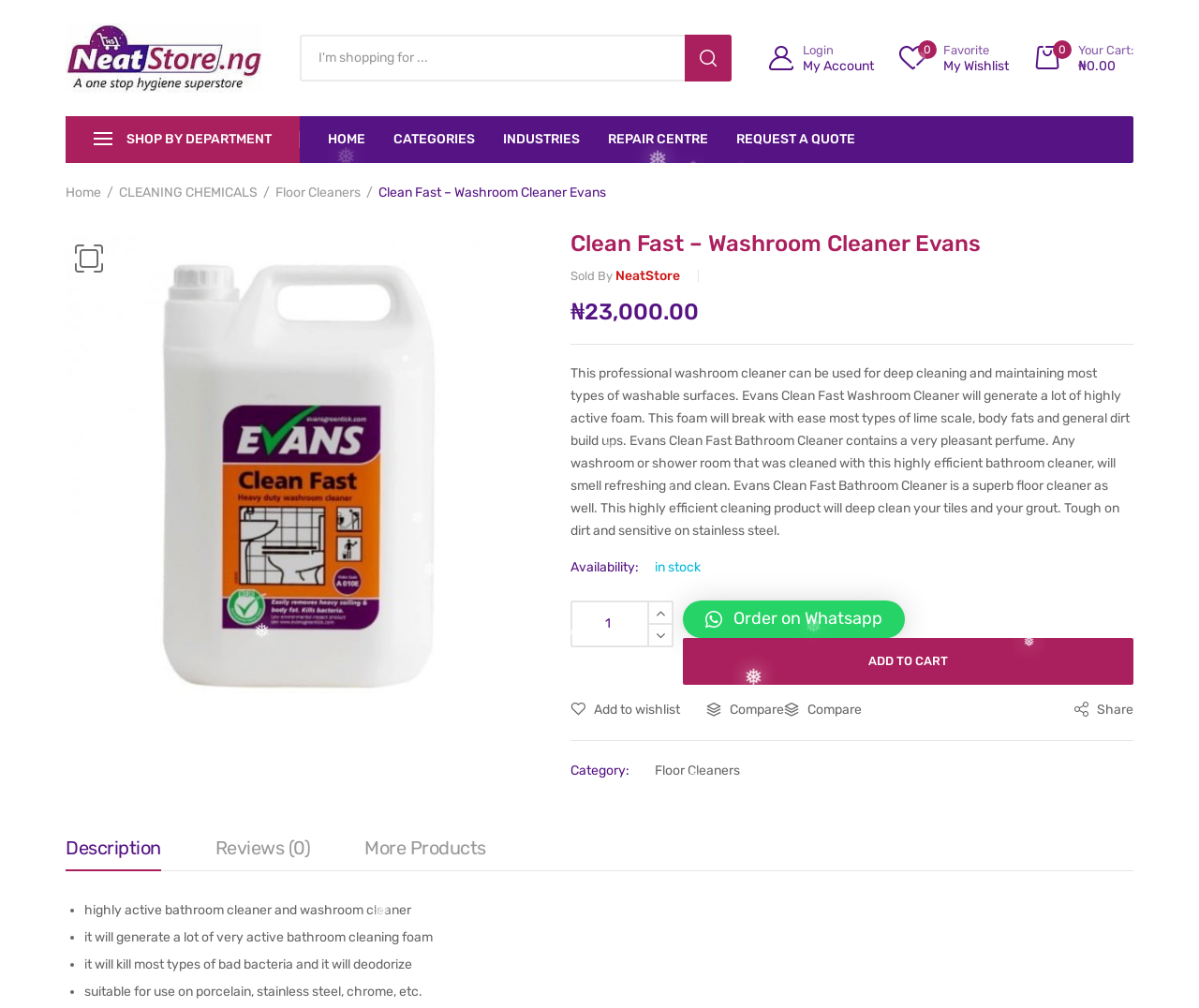Provide an in-depth caption for the elements present on the webpage.

This webpage is an e-commerce product page for a floor cleaner called "Clean Fast - Washroom Cleaner Evans" on a website called NeatStore.NG. At the top left corner, there is a logo of NeatStore.NG, which is an image. Next to the logo, there is a search bar where users can input what they are shopping for. On the top right corner, there are links to "Login My Account", "Favorite My Wishlist", and "Your Cart" with the current total of ₦0.00.

Below the top navigation bar, there are several links to different departments, including "HOME", "CATEGORIES", "INDUSTRIES", "REPAIR CENTRE", and "REQUEST A QUOTE". 

The main content of the page is about the product "Clean Fast - Washroom Cleaner Evans". There is a heading with the product name, followed by a description of the product, which is a professional washroom cleaner that can be used for deep cleaning and maintaining most types of washable surfaces. The product description also mentions its features, such as generating a lot of highly active foam, having a pleasant perfume, and being suitable for use on various surfaces.

On the right side of the product description, there is a section showing the product's price, ₦23,000.00, and its availability, which is "in stock". There are also buttons to order the product on WhatsApp, add it to the cart, and add it to the wishlist.

Below the product description, there are tabs for "Description", "Reviews (0)", and "More Products". The "Description" tab is currently selected, showing the product description. The "Reviews" tab has no reviews, and the "More Products" tab shows more products from the same seller.

At the bottom of the page, there is a list of features of the product, including being a highly active bathroom cleaner and washroom cleaner, generating a lot of very active bathroom cleaning foam, killing most types of bad bacteria and deodorizing, and being suitable for use on porcelain, stainless steel, chrome, etc.